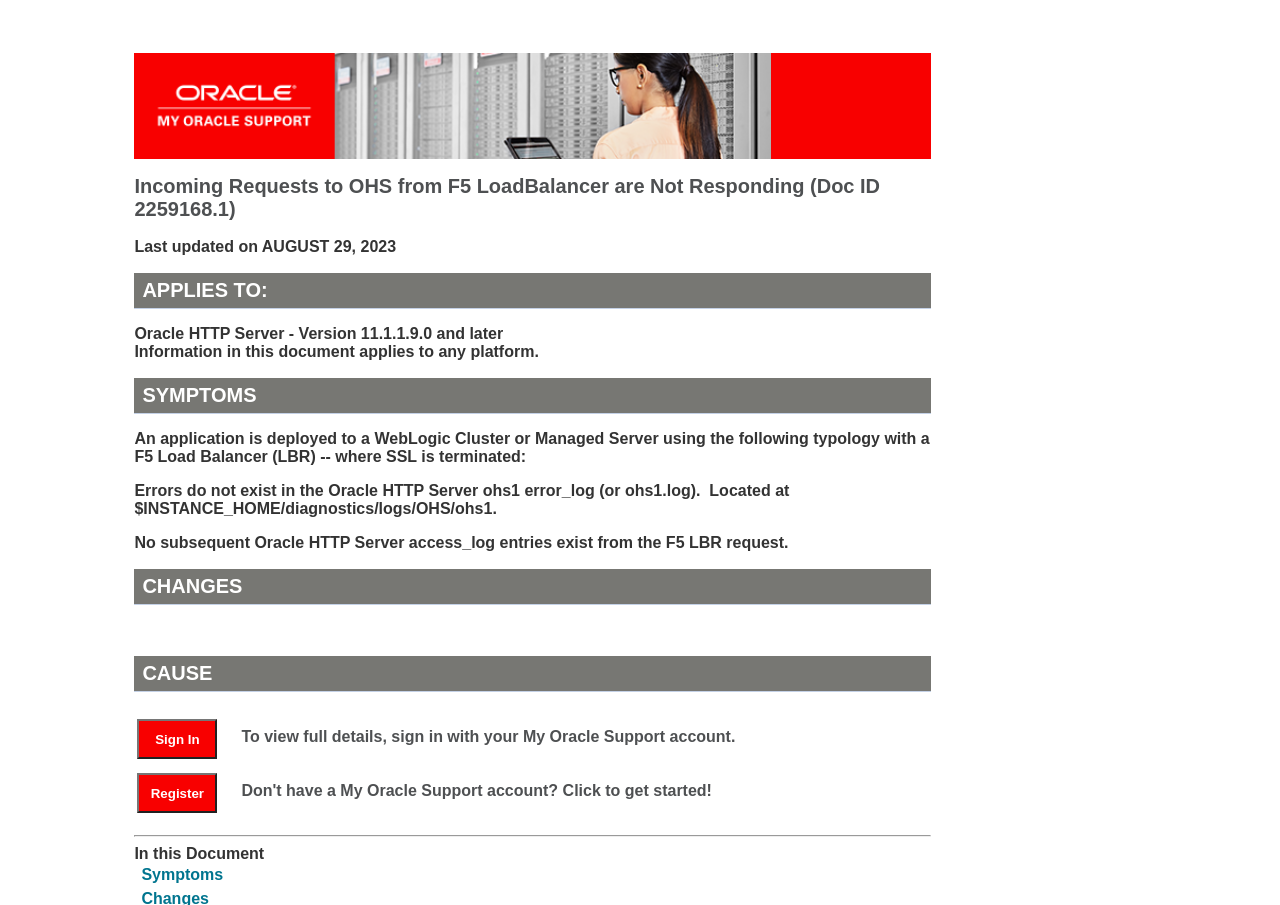What is the version of Oracle HTTP Server mentioned?
Look at the image and provide a detailed response to the question.

The version of Oracle HTTP Server is mentioned in the text 'Oracle HTTP Server - Version 11.1.1.9.0 and later' which is located under the 'APPLIES TO:' heading.